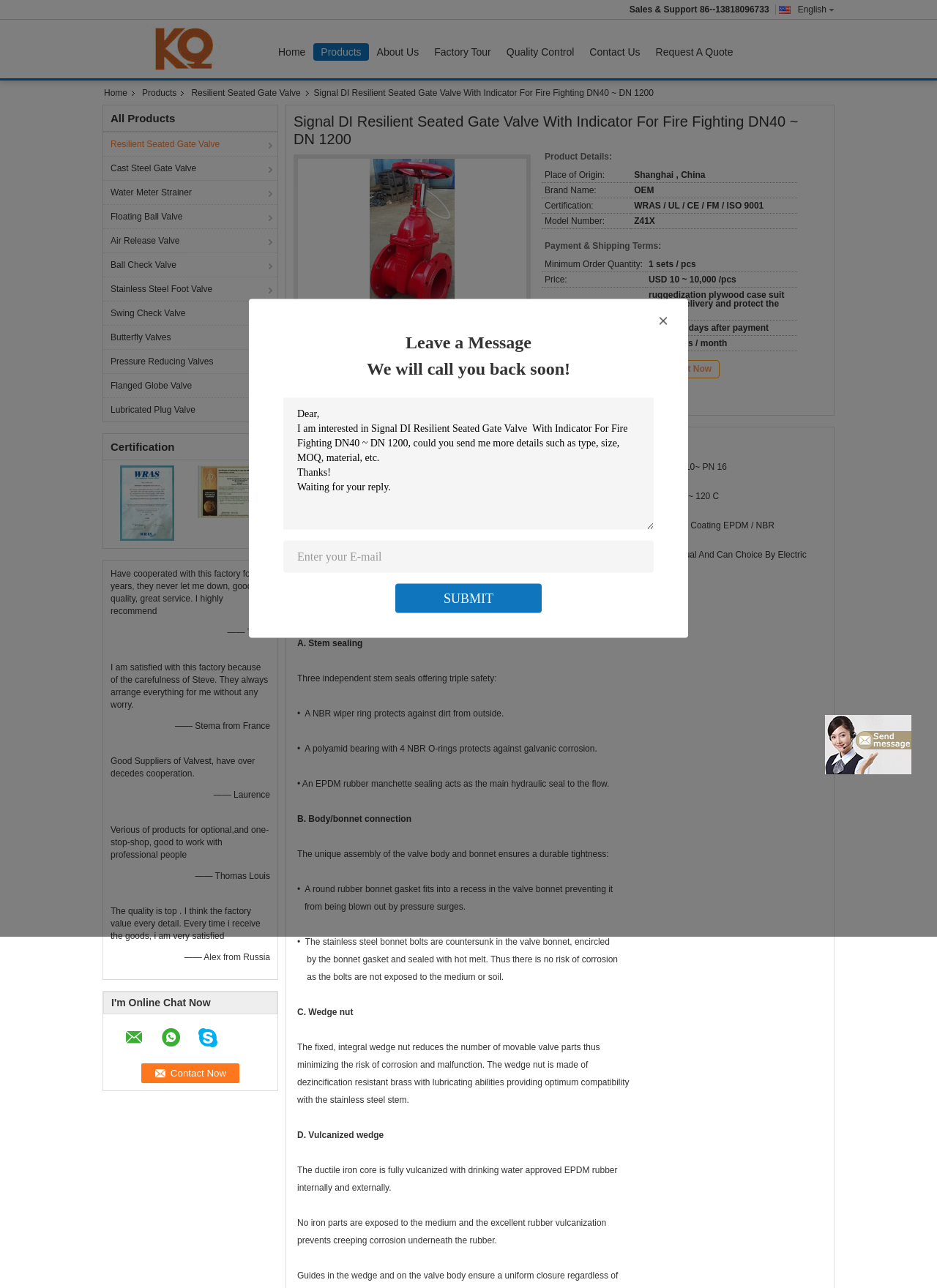Give a detailed overview of the webpage's appearance and contents.

This webpage is about a product called "Signal DI Resilient Seated Gate Valve With Indicator For Fire Fighting DN40 ~ DN 1200" from a Chinese manufacturer, Shanghai kangquan Valve Co. Ltd. The page has a prominent heading with the product name at the top, followed by a brief description and a large image of the product.

Below the product heading, there is a section with a table layout, displaying product details such as the place of origin, payment, and shipping terms. There are also links to contact the manufacturer or chat with them now.

On the left side of the page, there is a navigation menu with links to different product categories, including Resilient Seated Gate Valve, Cast Steel Gate Valve, and others. There are also links to the manufacturer's certification and a section with customer testimonials.

In the middle of the page, there is a section with a heading "Signal DI Resilient Seated Gate Valve With Indicator For Fire Fighting DN40 ~ DN 1200" and a brief description of the product. Below this, there is a table with more product details, including images and links to the product.

At the bottom of the page, there is a call-to-action button "Contact Now" and a link to request a quote. There are also more customer testimonials and a section with certification information.

Overall, the page is well-organized and easy to navigate, with clear headings and sections that make it easy to find the information you need about the product.